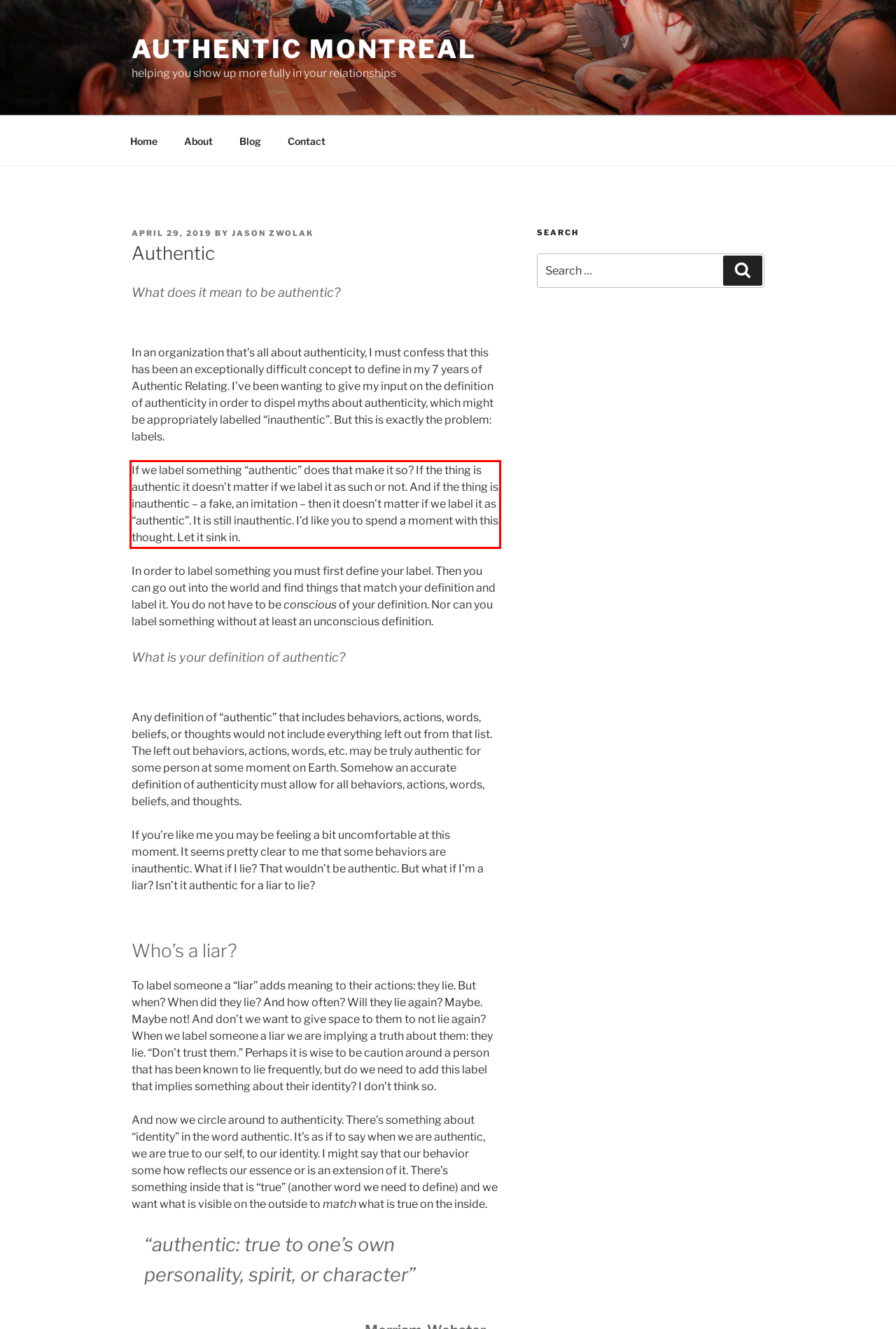You are given a screenshot with a red rectangle. Identify and extract the text within this red bounding box using OCR.

If we label something “authentic” does that make it so? If the thing is authentic it doesn’t matter if we label it as such or not. And if the thing is inauthentic – a fake, an imitation – then it doesn’t matter if we label it as “authentic”. It is still inauthentic. I’d like you to spend a moment with this thought. Let it sink in.